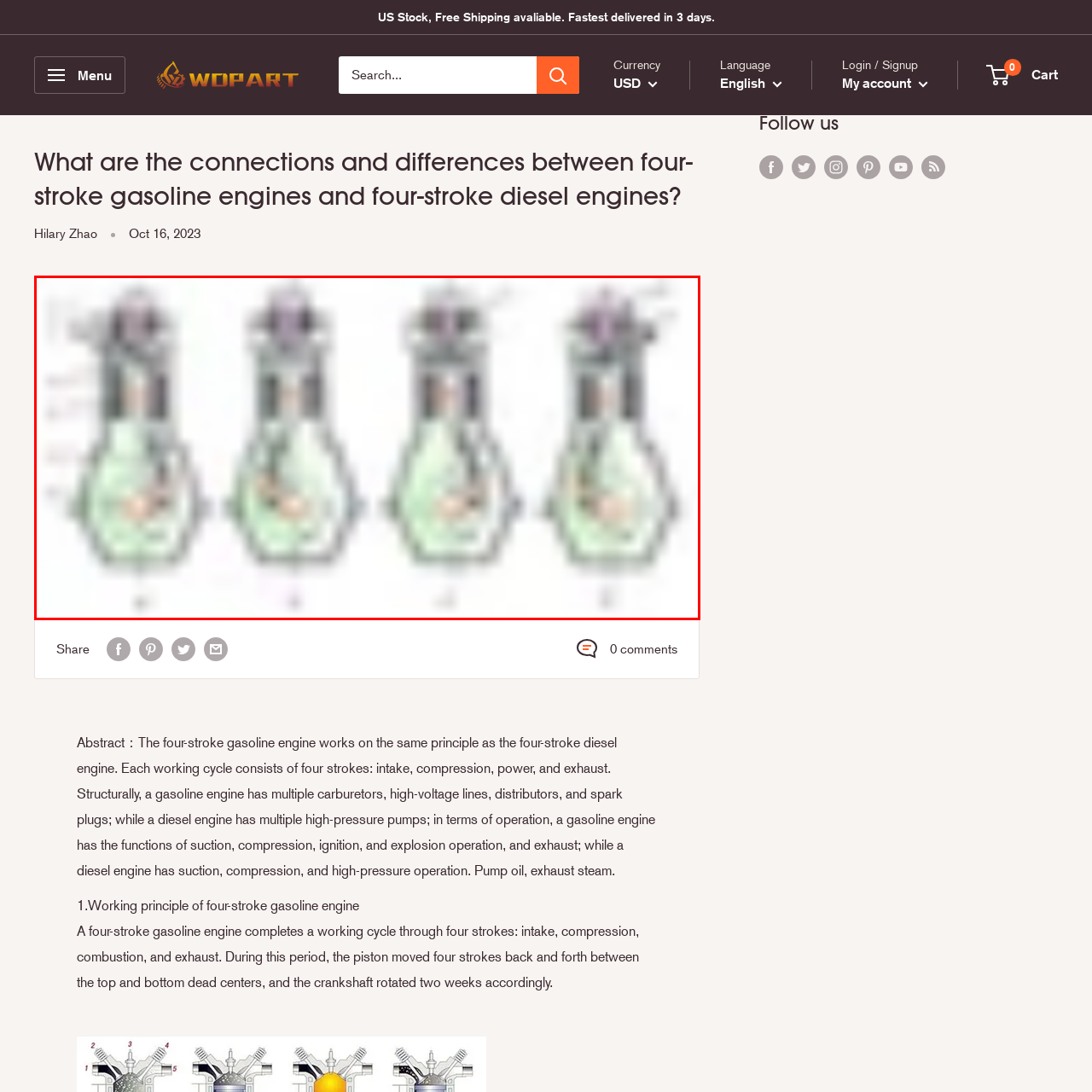Direct your attention to the image contained by the red frame and provide a detailed response to the following question, utilizing the visual data from the image:
What type of engines is this image compared to?

The image provides a visual aid for understanding how gasoline engines function in comparison to other types of engines, specifically diesel engines, highlighting the complexity of these systems and serving as a valuable resource for those studying automotive mechanics or engine design.